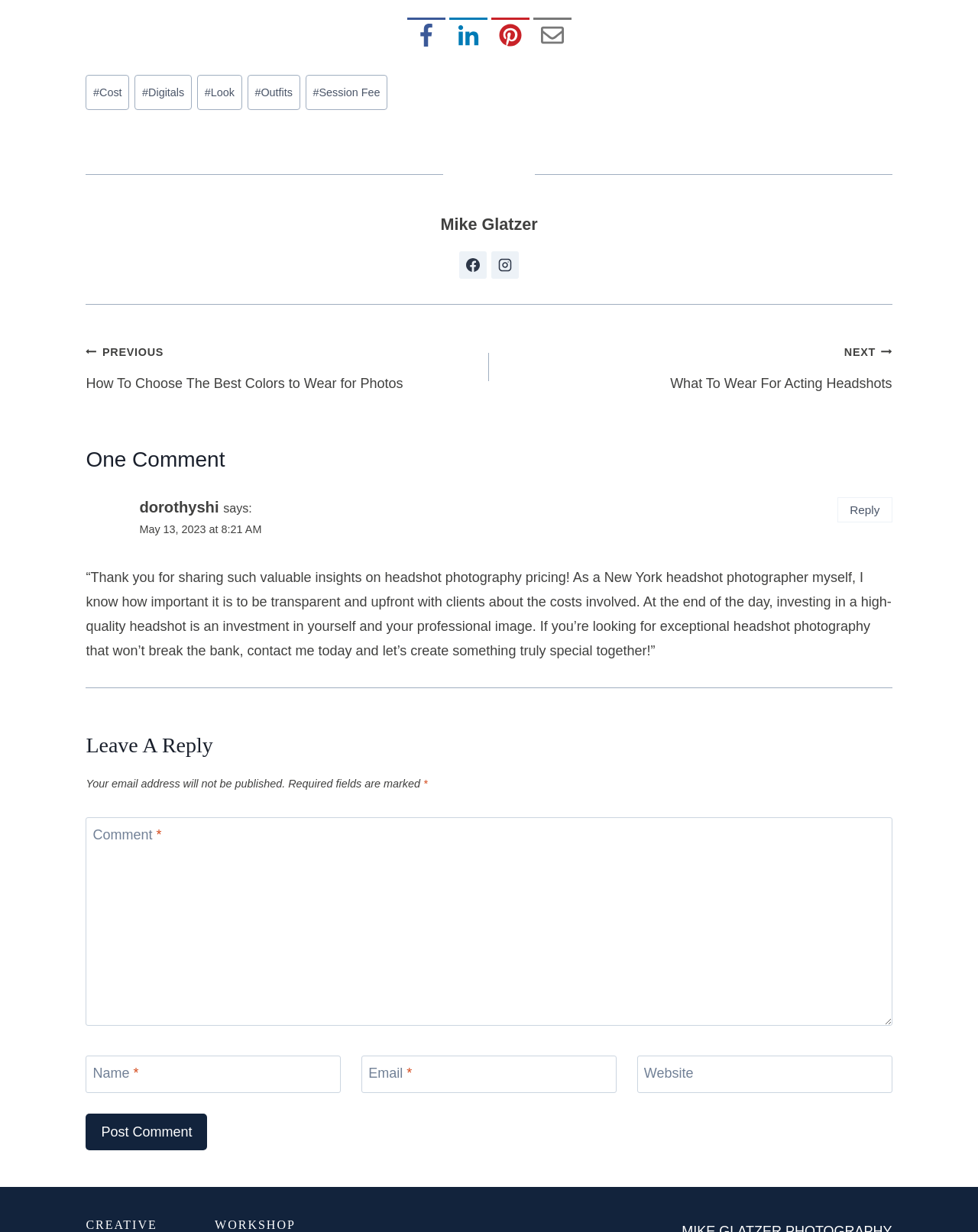Locate the bounding box coordinates of the element you need to click to accomplish the task described by this instruction: "Click on the Post Comment button".

[0.088, 0.904, 0.212, 0.934]